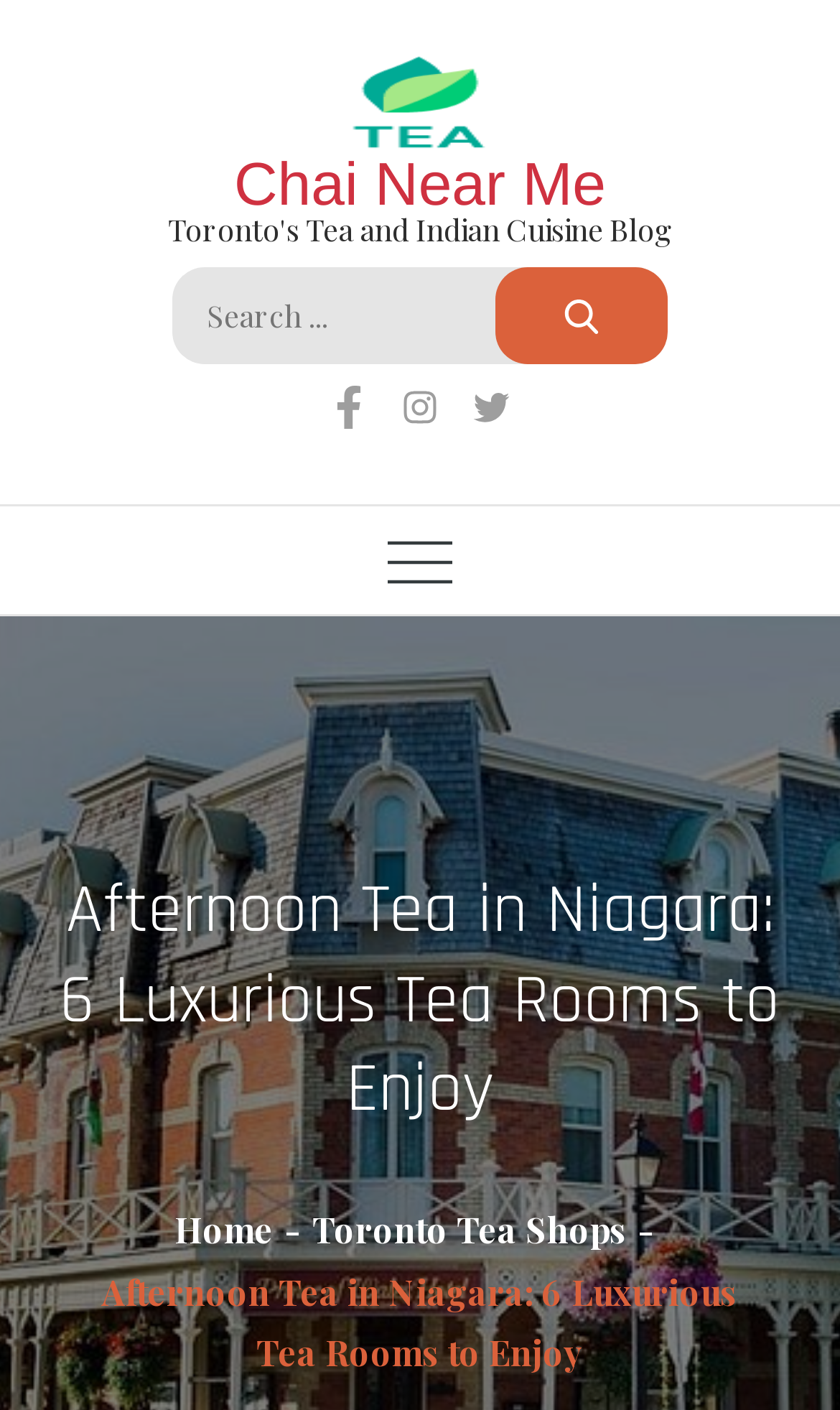What is the headline of the webpage?

Afternoon Tea in Niagara: 6 Luxurious Tea Rooms to Enjoy